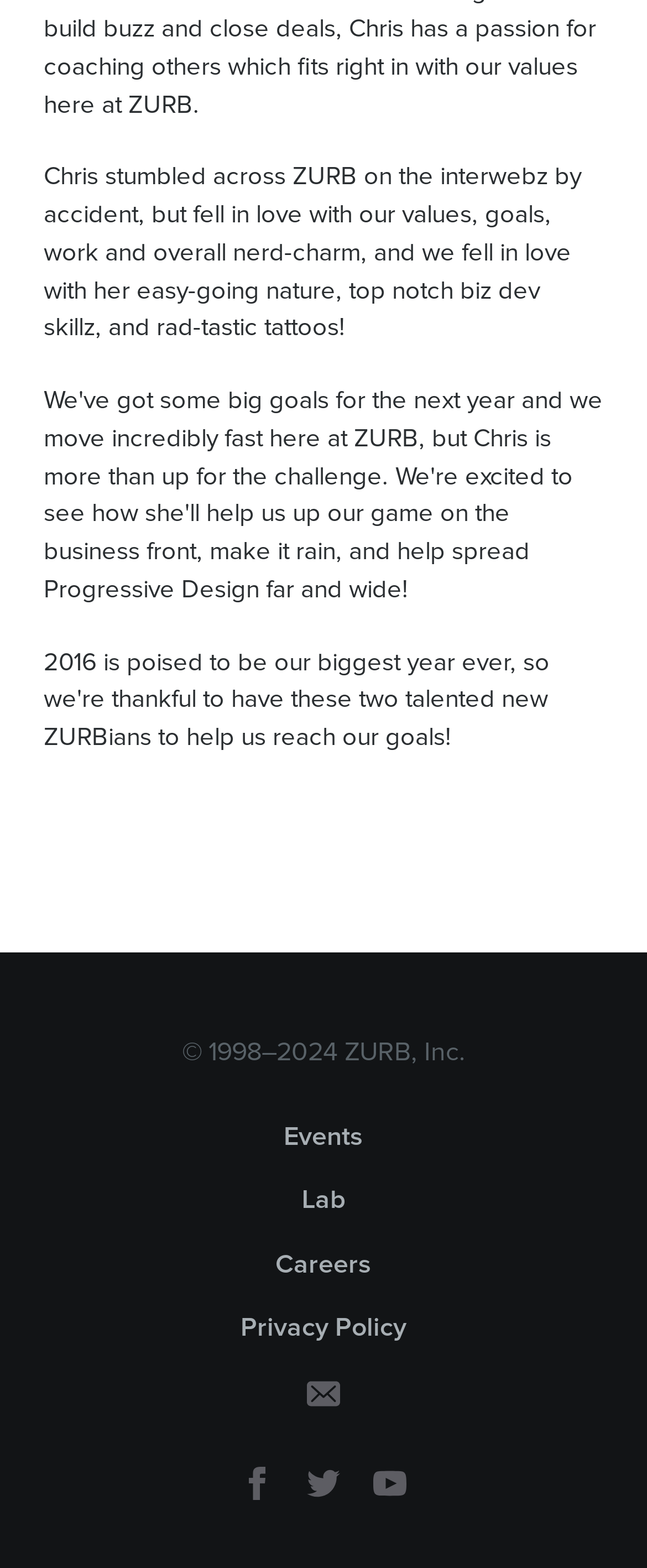Using the webpage screenshot, locate the HTML element that fits the following description and provide its bounding box: "Privacy Policy".

[0.372, 0.838, 0.628, 0.855]